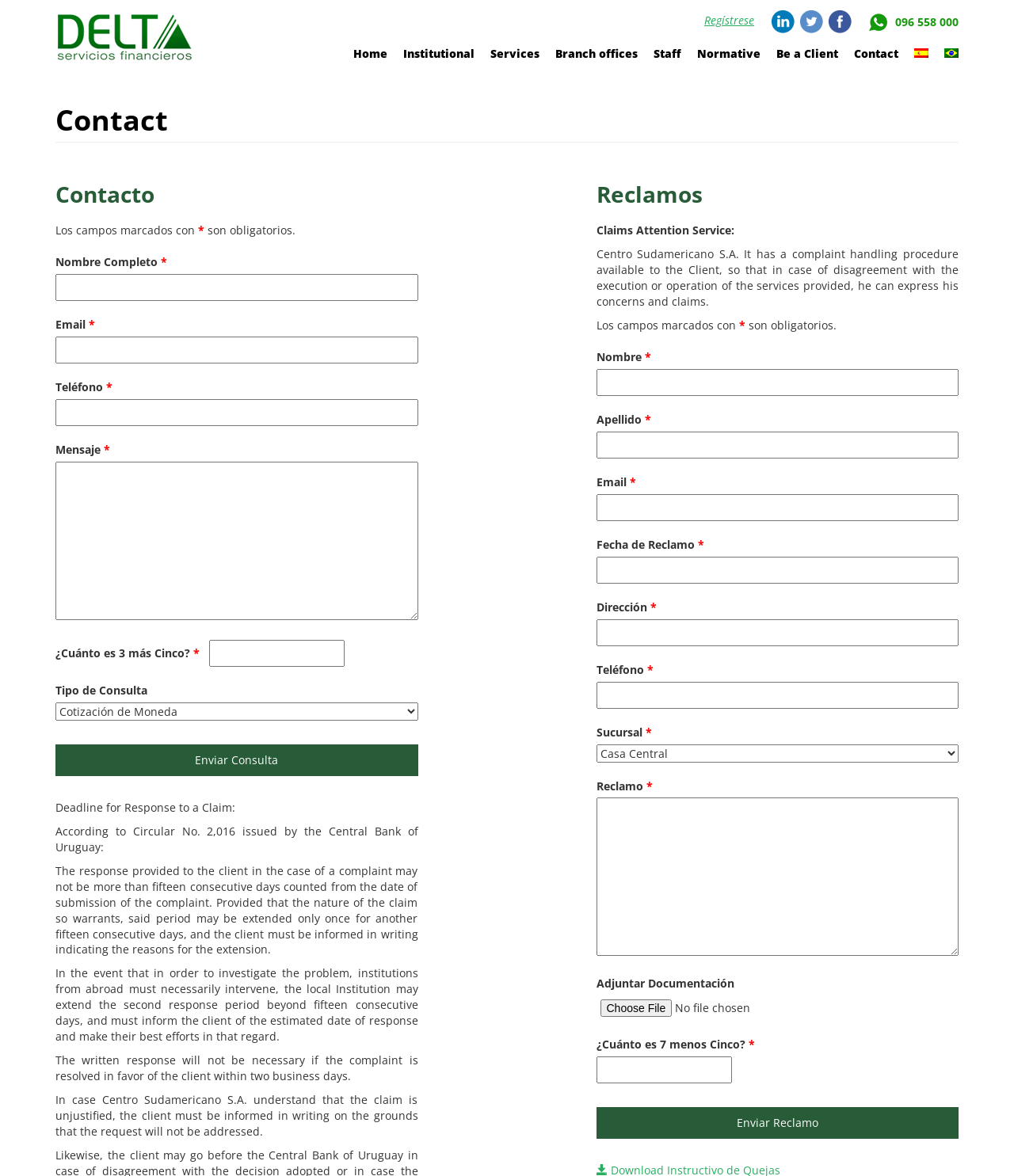Locate and provide the bounding box coordinates for the HTML element that matches this description: "Home".

[0.333, 0.032, 0.382, 0.059]